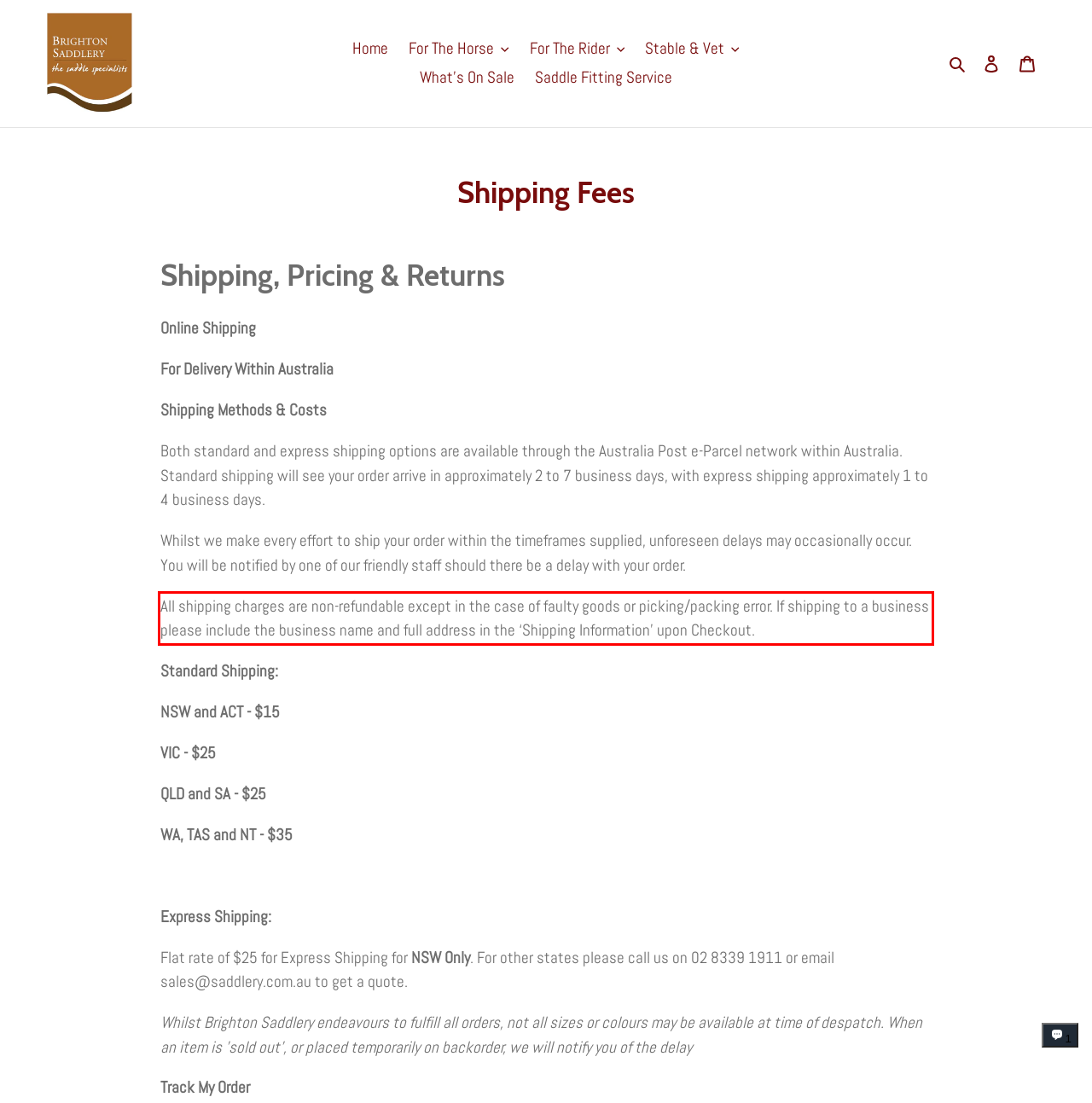Examine the webpage screenshot, find the red bounding box, and extract the text content within this marked area.

All shipping charges are non-refundable except in the case of faulty goods or picking/packing error. If shipping to a business please include the business name and full address in the ‘Shipping Information’ upon Checkout.